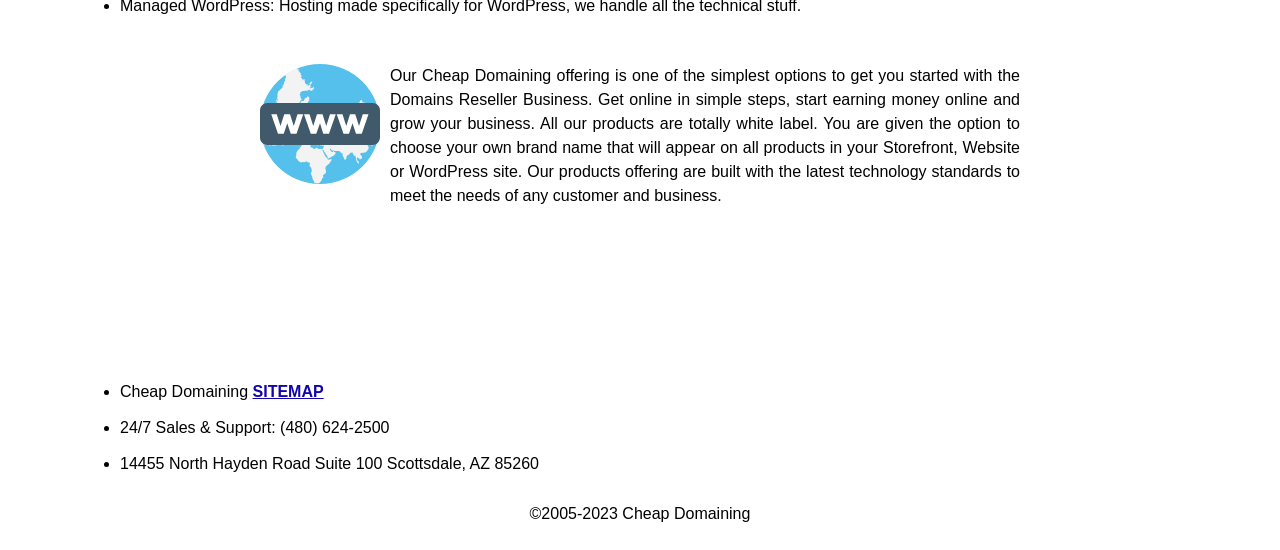From the webpage screenshot, predict the bounding box of the UI element that matches this description: "title="our twitter profile"".

[0.451, 0.47, 0.498, 0.5]